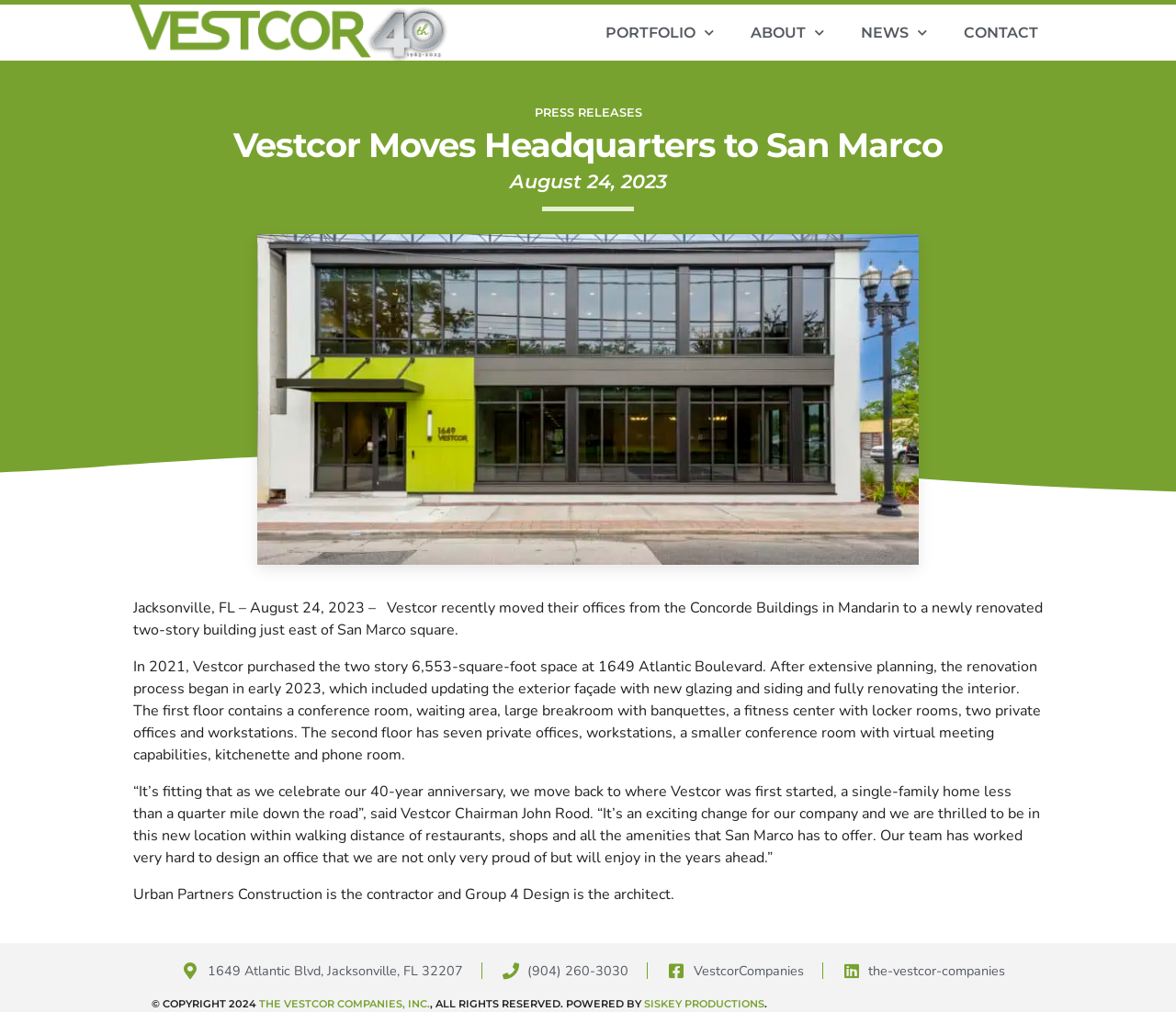Please find and give the text of the main heading on the webpage.

Vestcor Moves Headquarters to San Marco